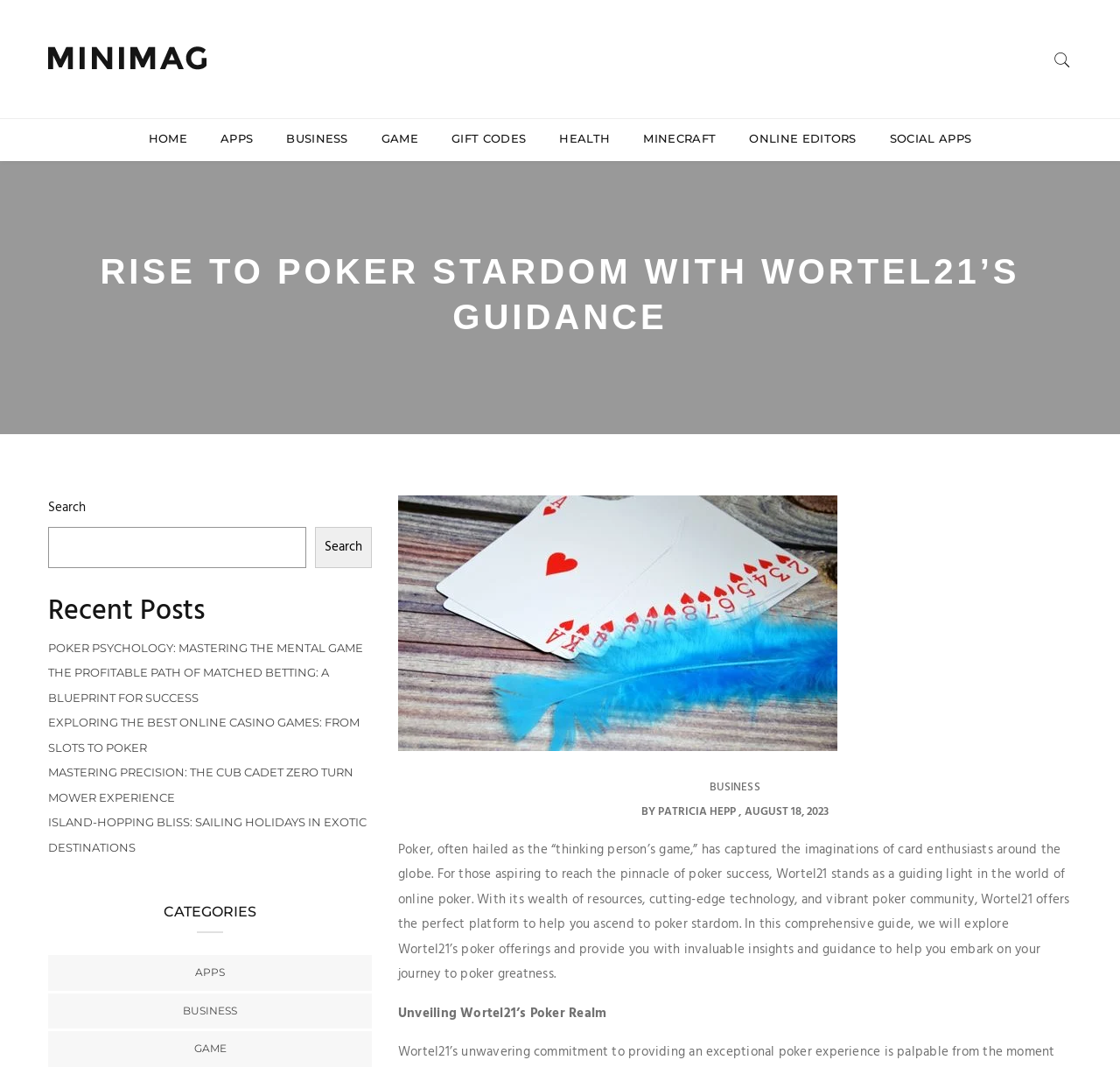What categories are listed at the bottom of the webpage?
Based on the image, provide a one-word or brief-phrase response.

APPS, BUSINESS, GAME